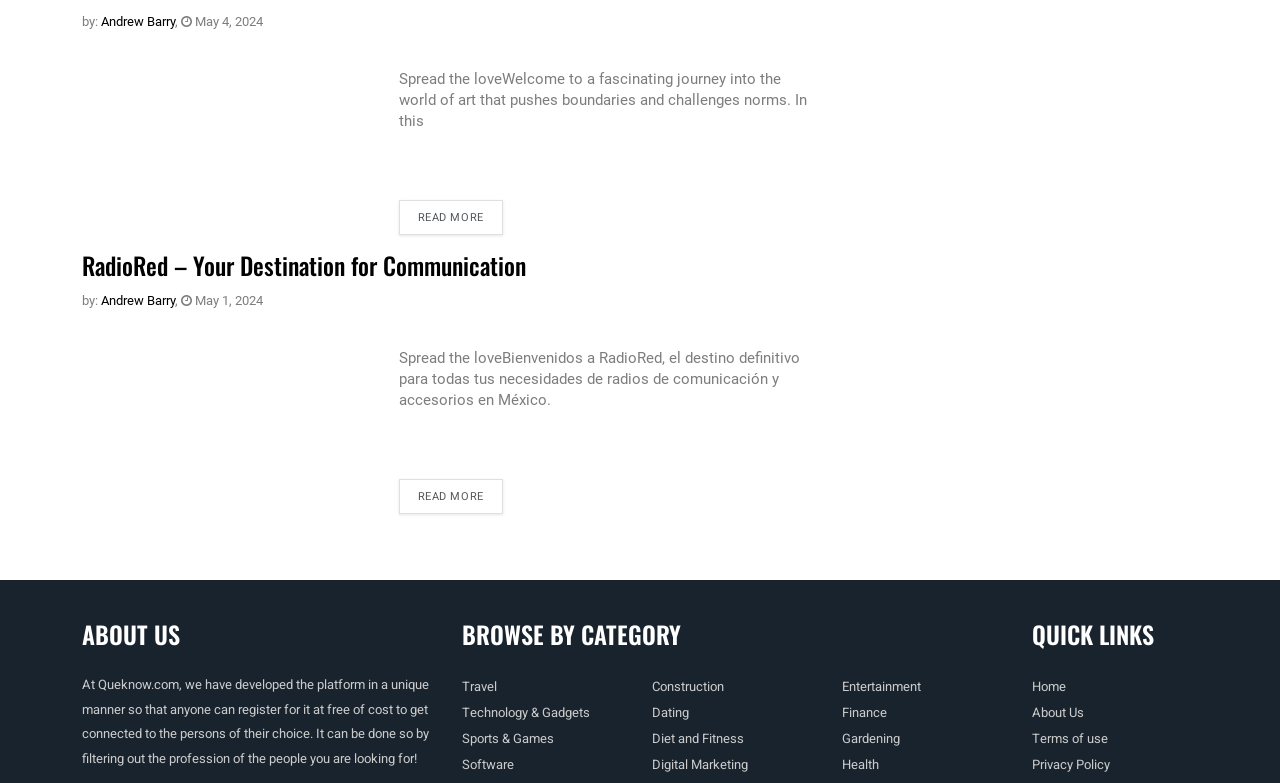Provide a one-word or short-phrase response to the question:
What is the date of the second article?

May 1, 2024